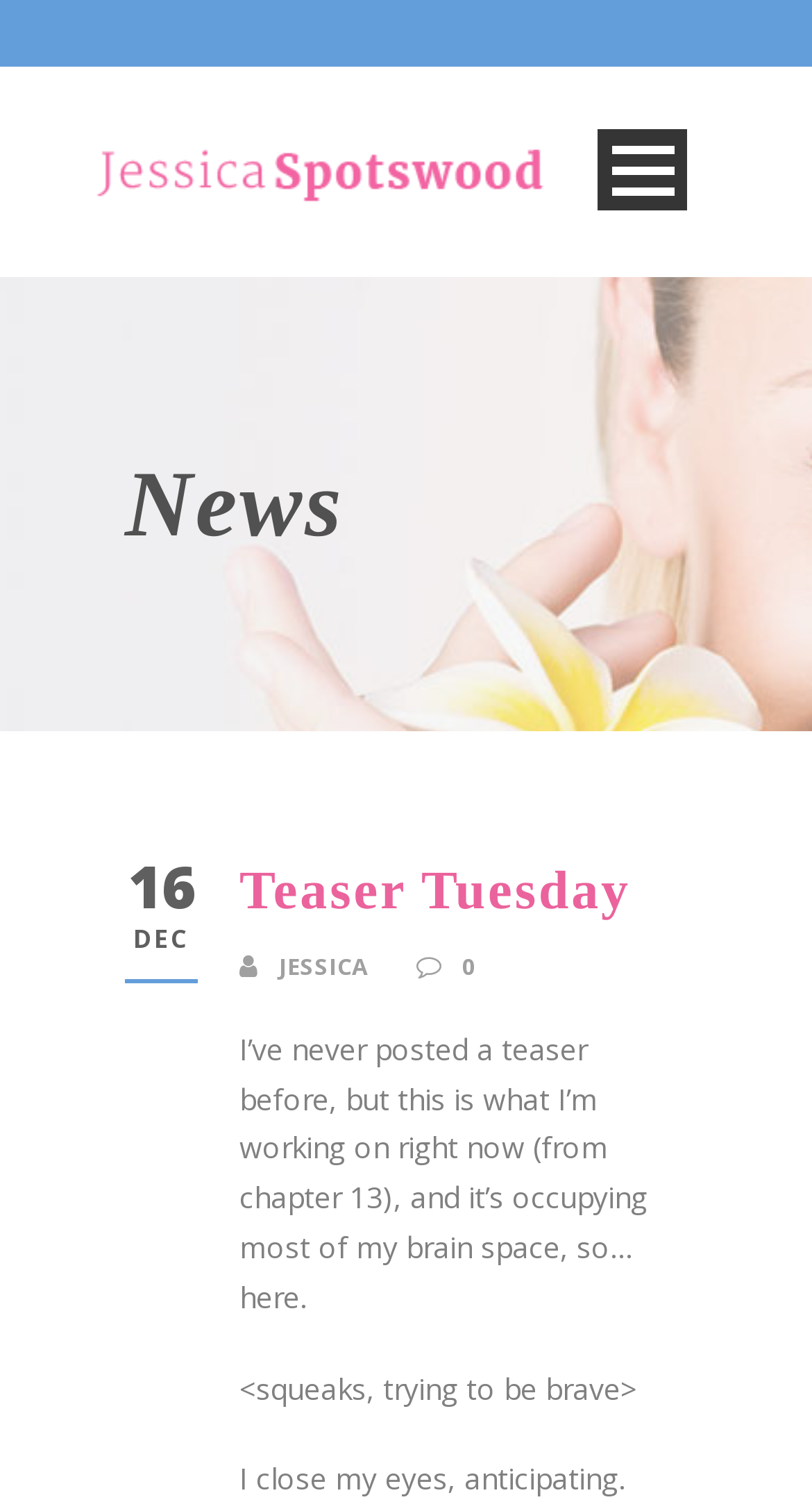Can you find the bounding box coordinates for the element to click on to achieve the instruction: "Click on the author's name"?

[0.115, 0.099, 0.679, 0.125]